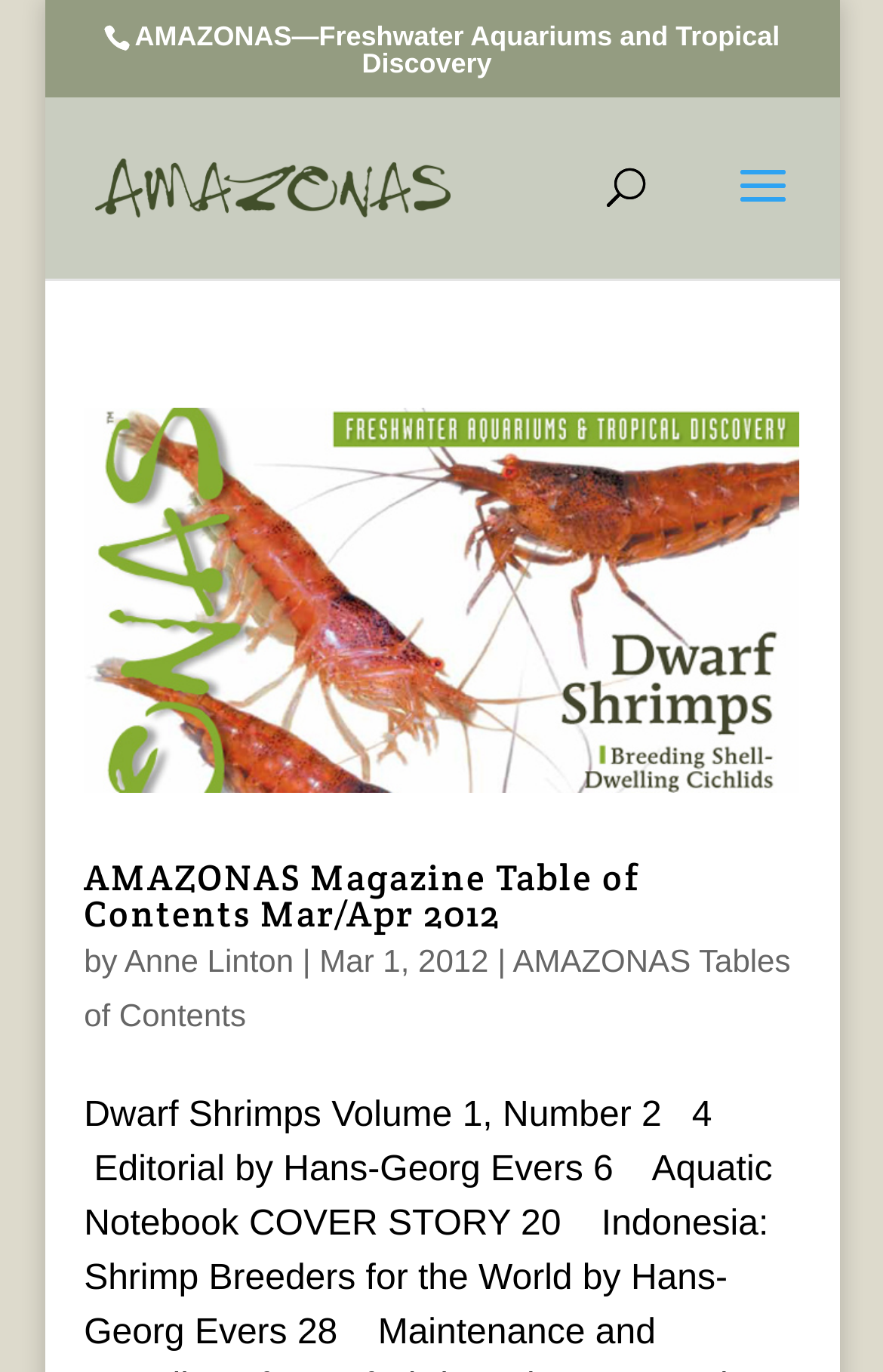Please analyze the image and provide a thorough answer to the question:
Who is the author of the article?

I found the author's name by looking at the section below the article title, where it says 'by Anne Linton', indicating that Anne Linton is the author of the article.